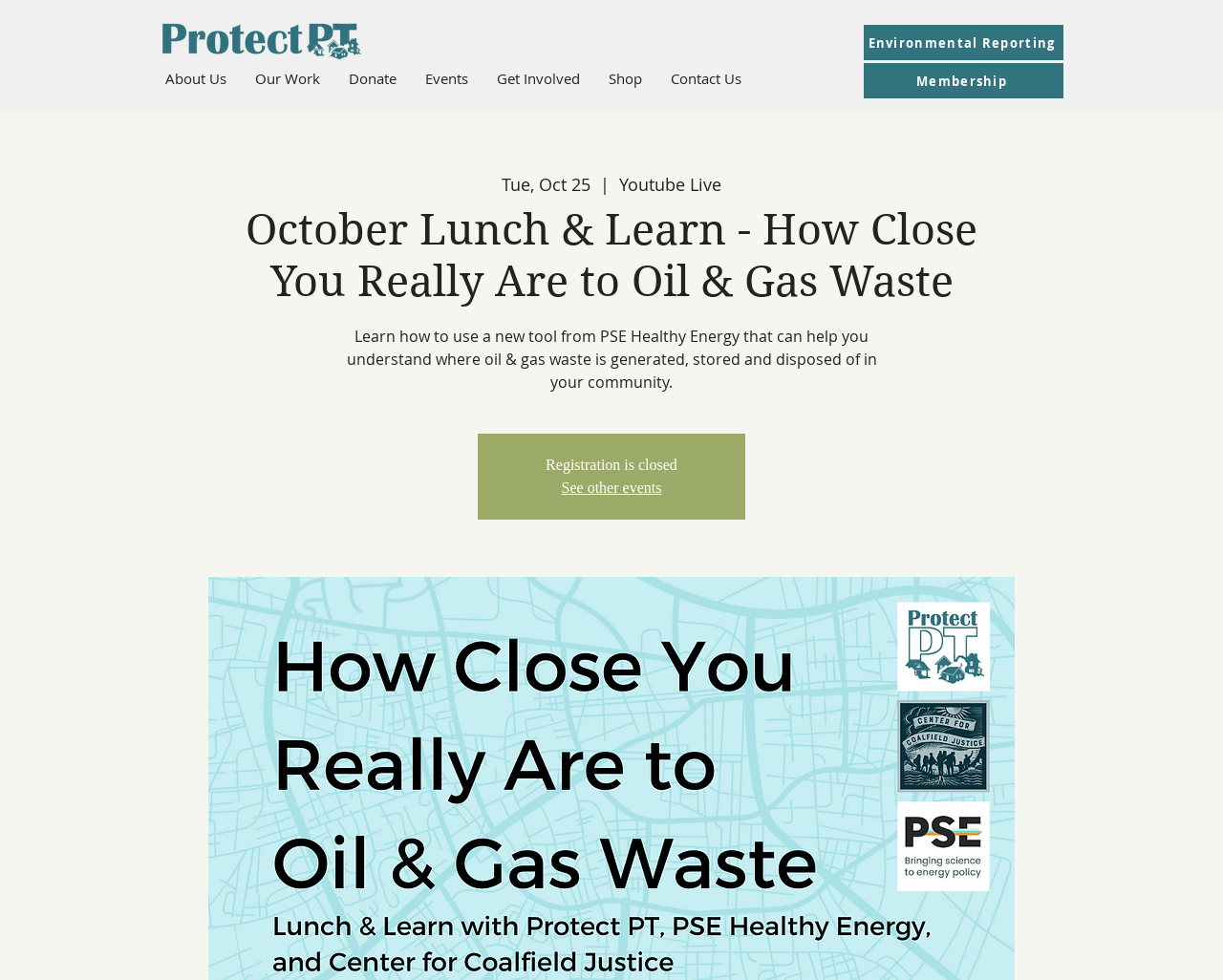Show the bounding box coordinates of the element that should be clicked to complete the task: "Go to About Us page".

[0.123, 0.048, 0.197, 0.113]